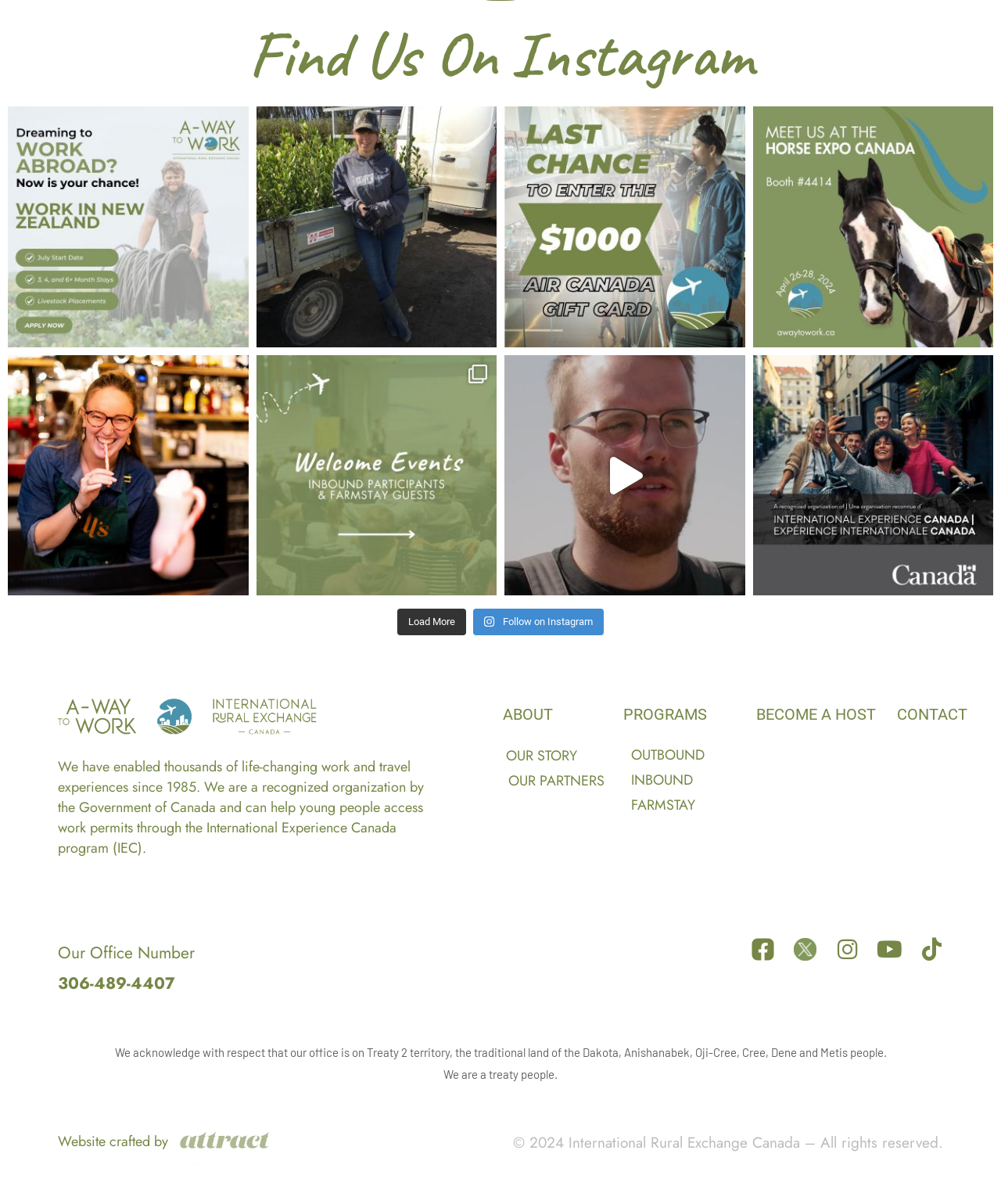What is the phone number of the office?
Answer the question with a detailed explanation, including all necessary information.

The phone number of the office can be found in the 'CONTACT' section, specifically in the link with the text '306-489-4407'.